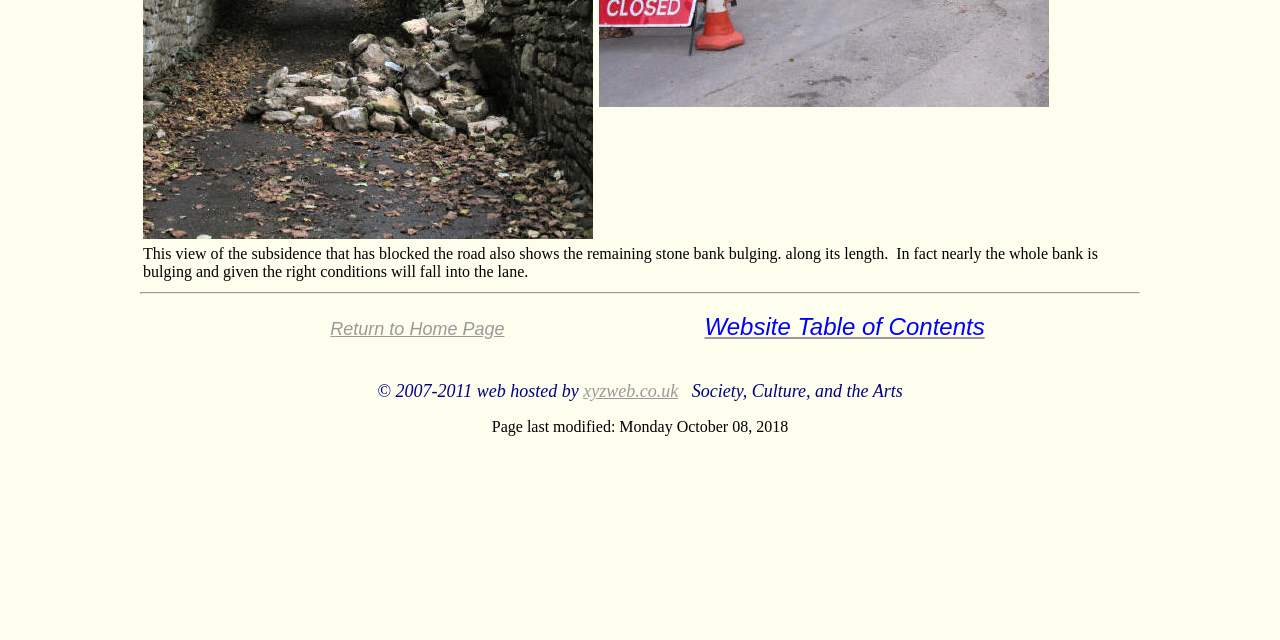Using floating point numbers between 0 and 1, provide the bounding box coordinates in the format (top-left x, top-left y, bottom-right x, bottom-right y). Locate the UI element described here: Return to Home Page

[0.258, 0.499, 0.394, 0.53]